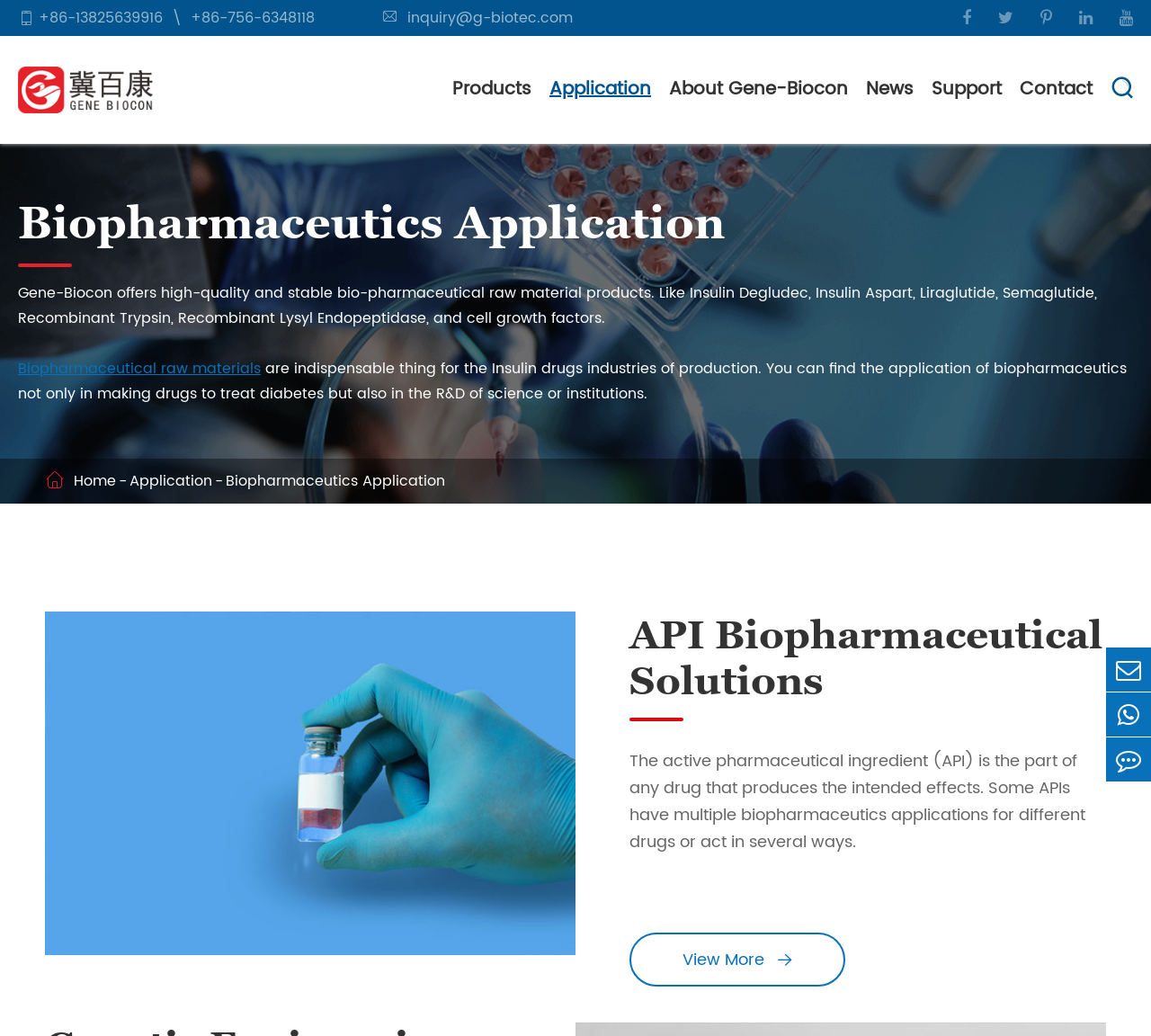Bounding box coordinates should be provided in the format (top-left x, top-left y, bottom-right x, bottom-right y) with all values between 0 and 1. Identify the bounding box for this UI element: parent_node: API Biopharmaceutical Solutions

[0.039, 0.59, 0.5, 0.952]